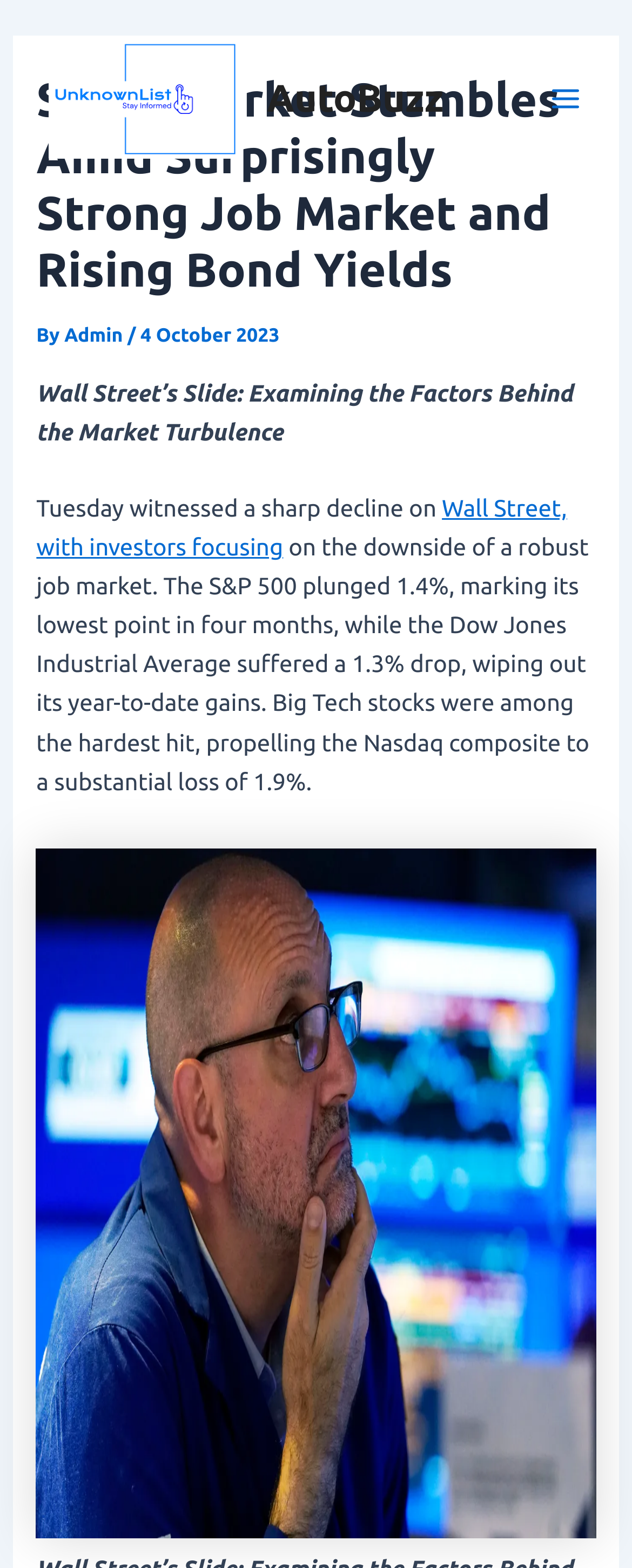Given the element description Admin, predict the bounding box coordinates for the UI element in the webpage screenshot. The format should be (top-left x, top-left y, bottom-right x, bottom-right y), and the values should be between 0 and 1.

[0.102, 0.207, 0.202, 0.221]